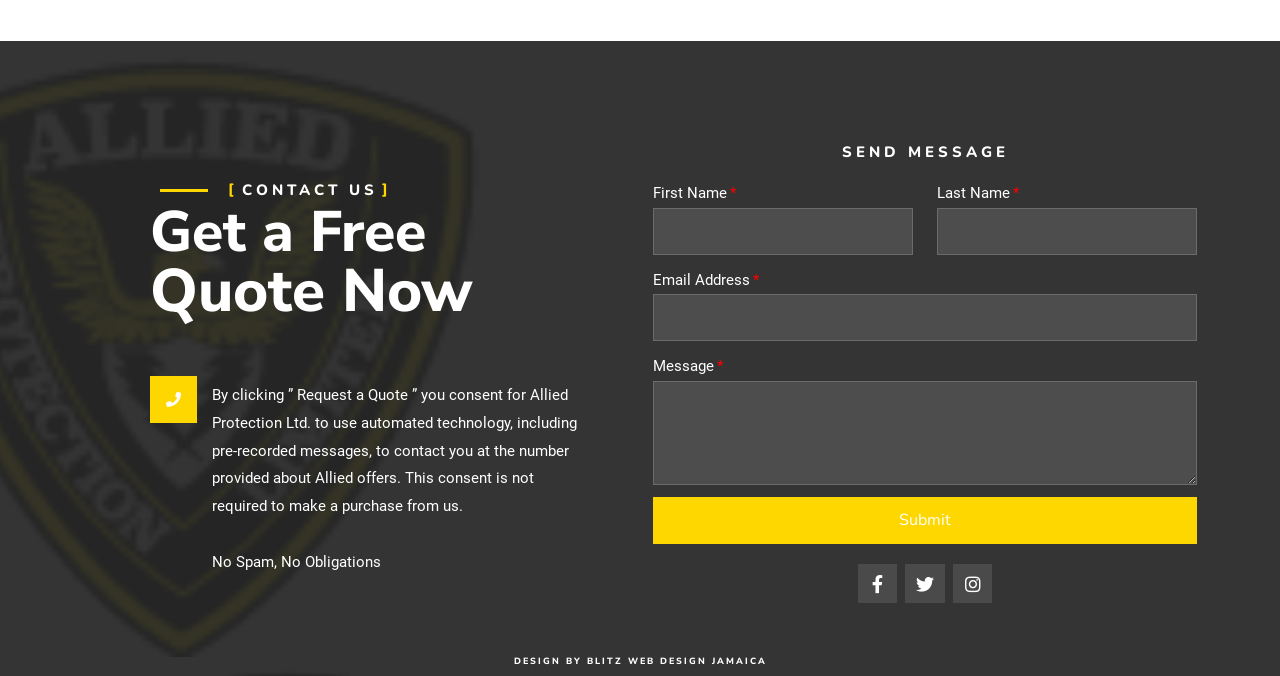Please determine the bounding box coordinates of the clickable area required to carry out the following instruction: "Enter first name". The coordinates must be four float numbers between 0 and 1, represented as [left, top, right, bottom].

[0.51, 0.307, 0.713, 0.377]